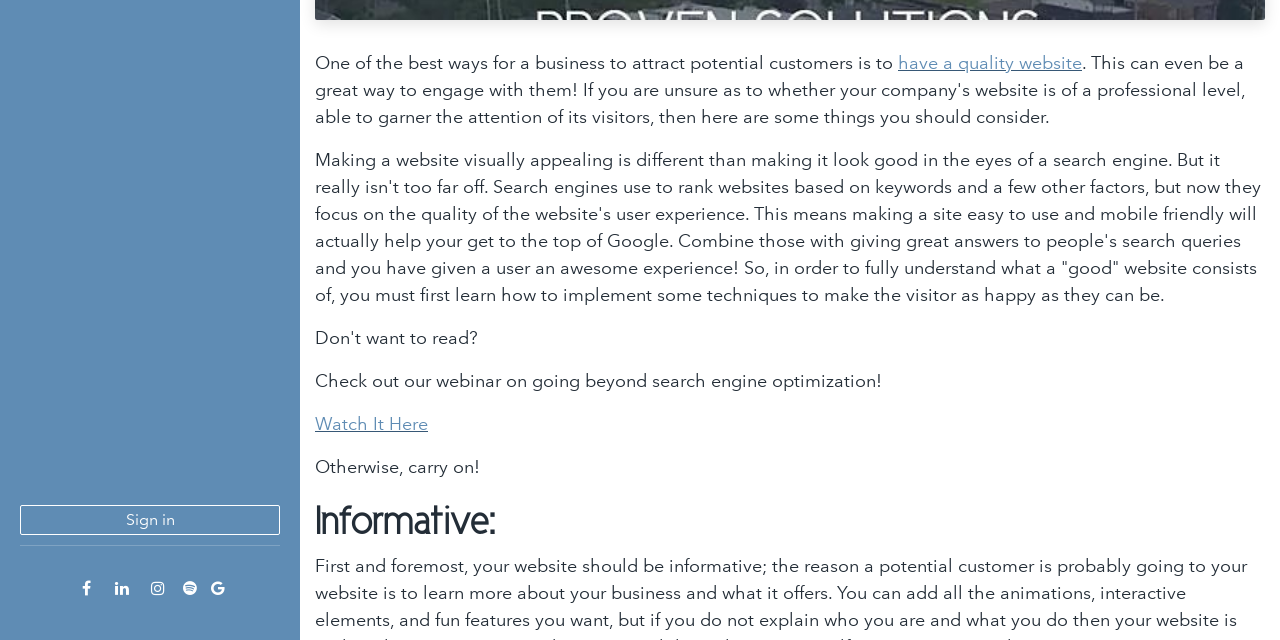Based on the element description "Watch It Here", predict the bounding box coordinates of the UI element.

[0.246, 0.645, 0.334, 0.68]